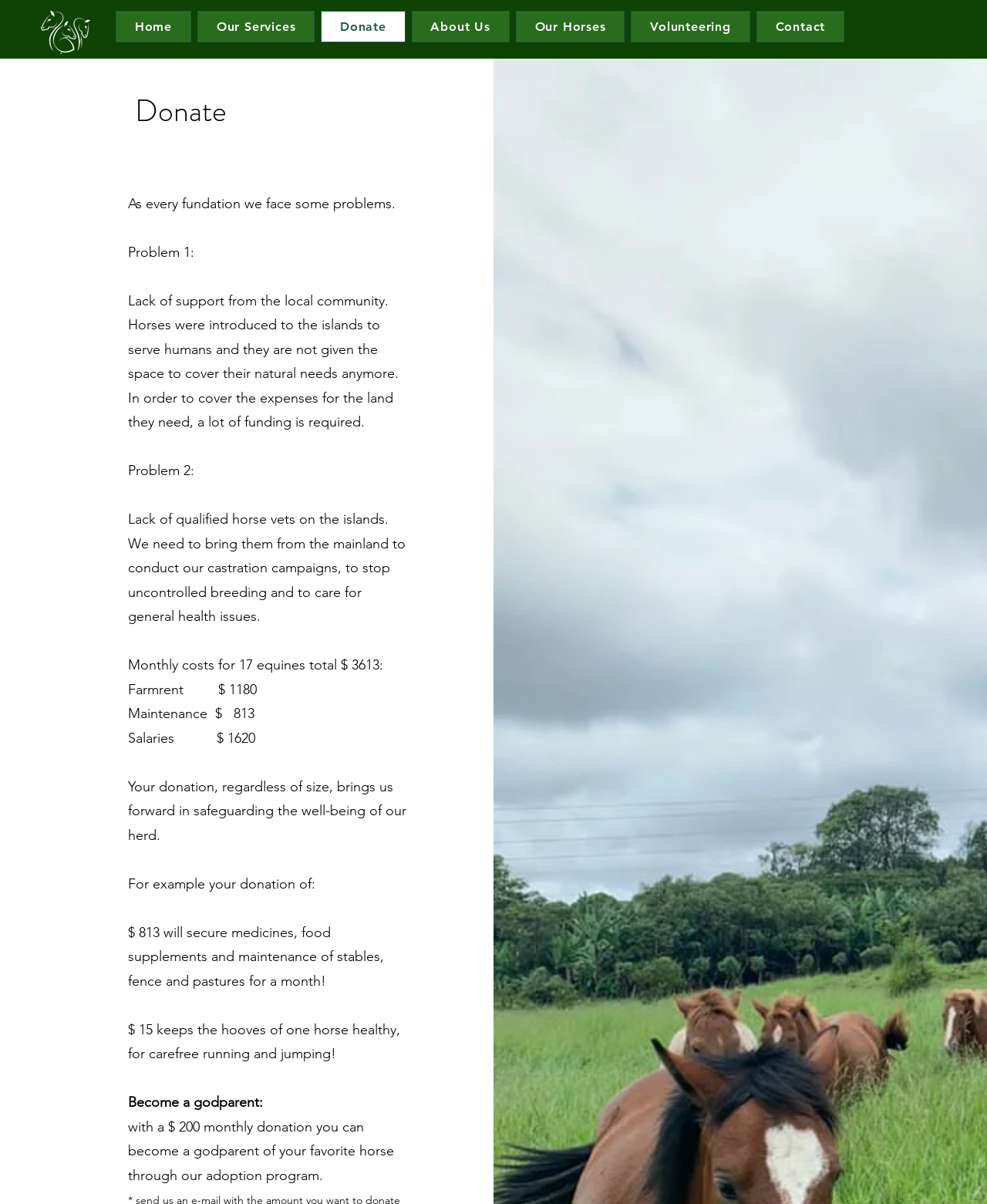How much does it cost to maintain 17 equines per month?
Look at the image and answer the question with a single word or phrase.

$3613